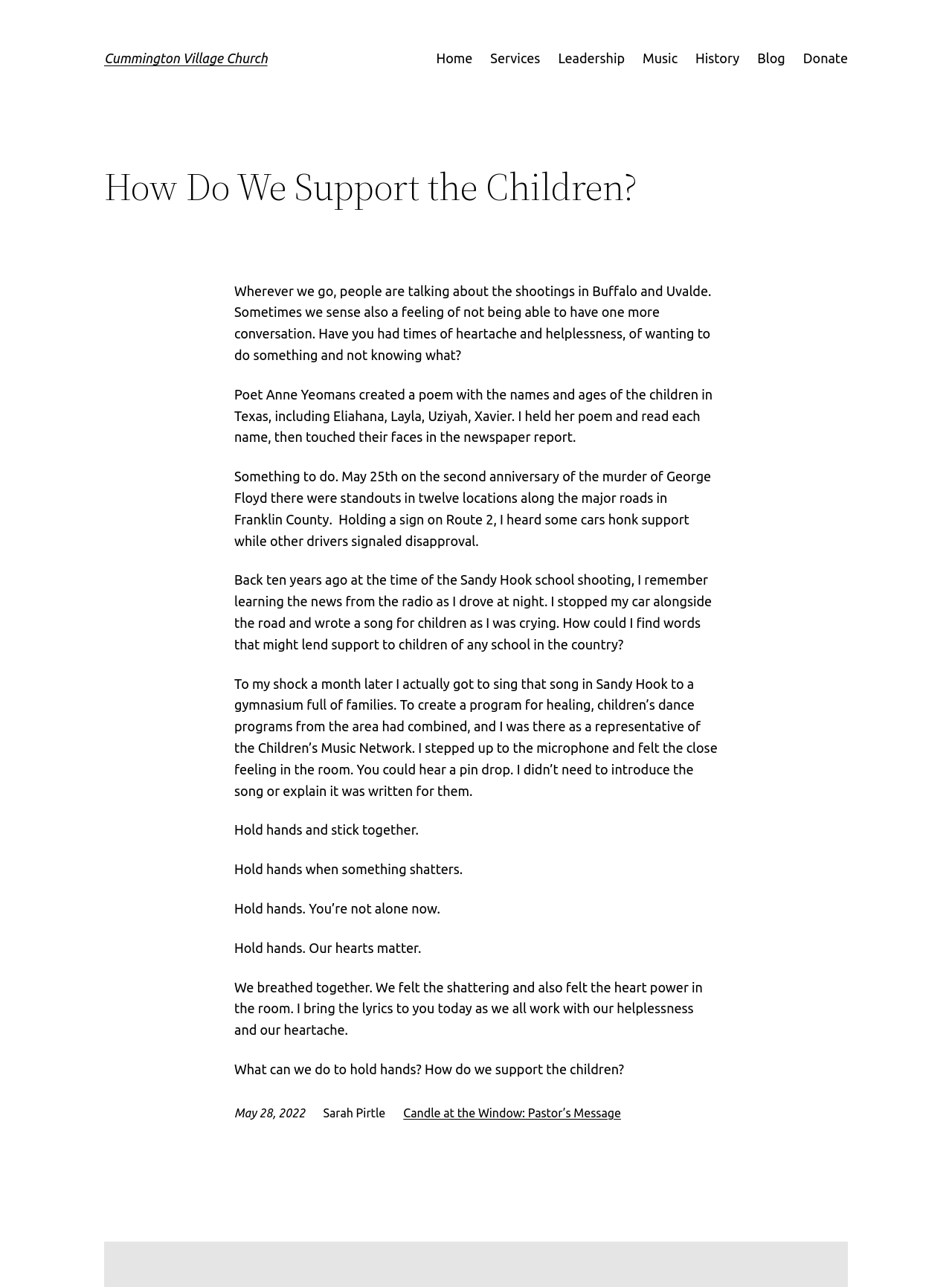Respond to the following question using a concise word or phrase: 
What is the title of the pastor's message?

Candle at the Window